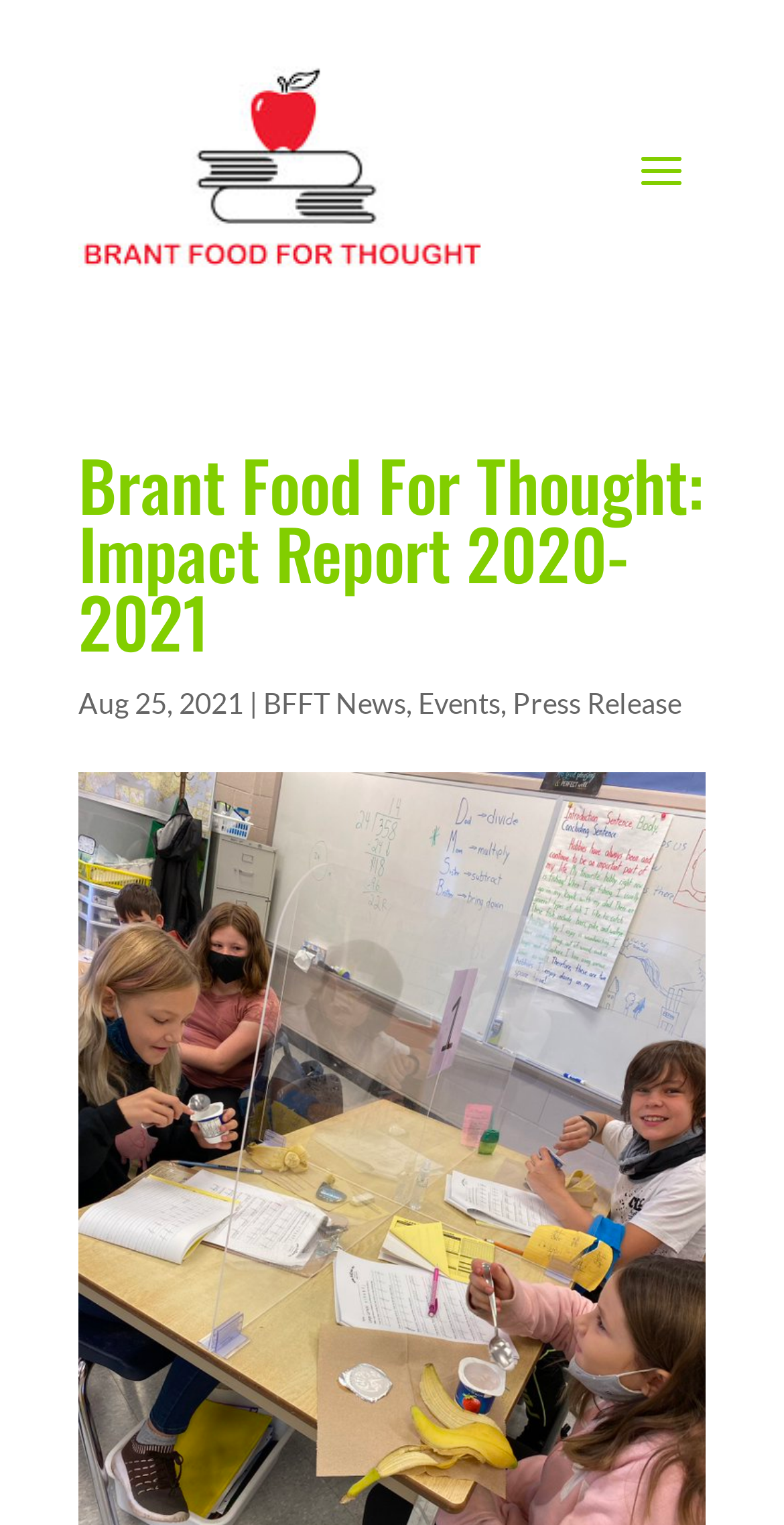Using the image as a reference, answer the following question in as much detail as possible:
What is the date of the impact report?

I found the date of the impact report by looking at the static text element that says 'Aug 25, 2021' which is located below the main heading.